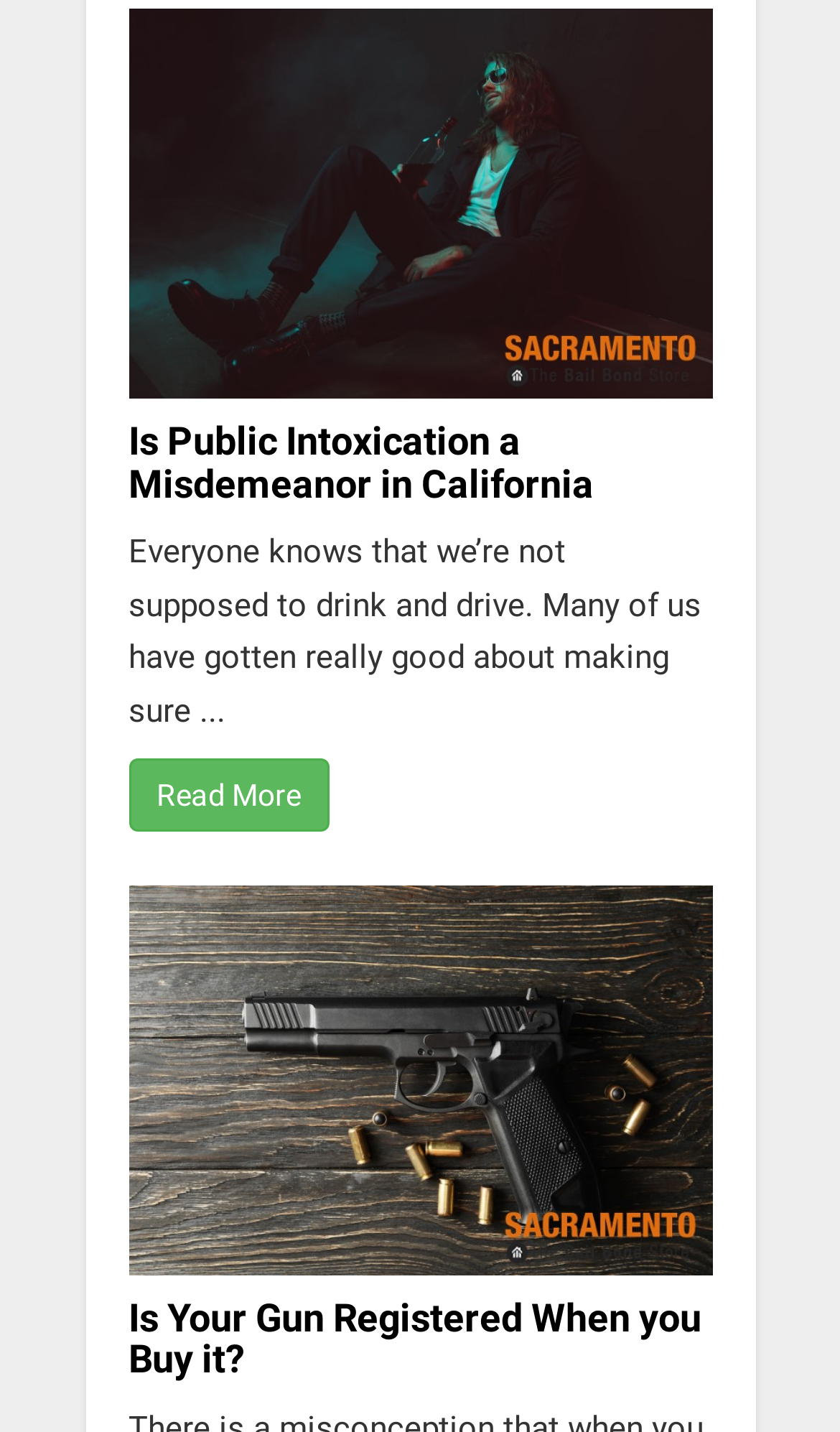Use the information in the screenshot to answer the question comprehensively: How many images are on the webpage?

I counted the number of image elements on the webpage, and there are two images: one associated with the article 'Is Public Intoxication a Misdemeanor in California' and another associated with the article 'Is Your Gun Registered When you Buy it?'.